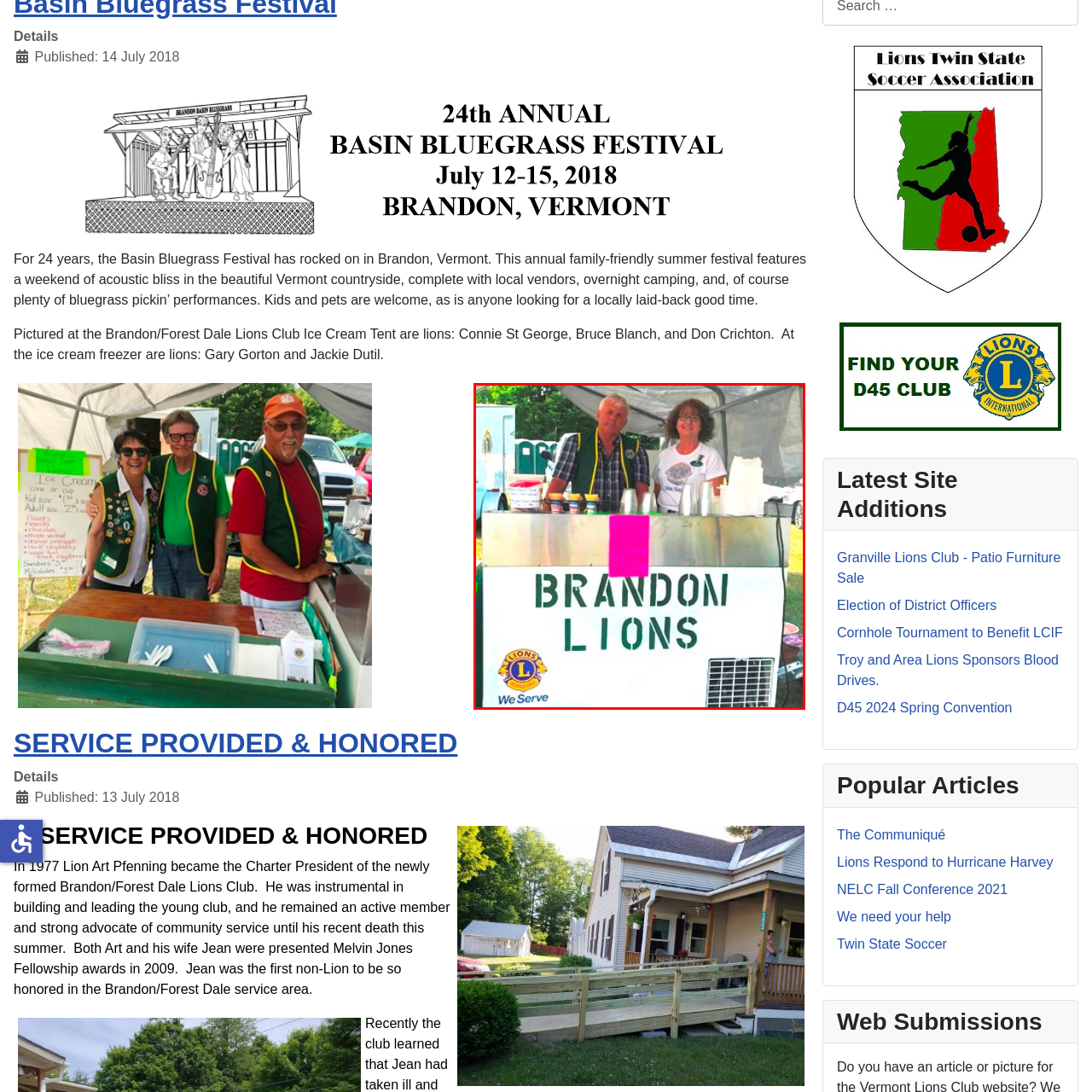Elaborate on the image contained within the red outline, providing as much detail as possible.

At the Brandon Lions Club Ice Cream Tent, two dedicated members smile brightly behind a service counter adorned with the bold lettering "BRANDON LIONS." The scene captures a moment of community spirit at the Basin Bluegrass Festival in Brandon, Vermont, where this annual family-friendly event promotes local vendors and a warm, inviting atmosphere. The male member, wearing a green vest with the Lions Club insignia, engages with festival-goers, while next to him, a female member in a white t-shirt showcases her pride in the organization. Their camaraderie and commitment to service are evident as they serve delights to families enjoying the beautiful Vermont countryside, encapsulating the essence of this cherished summer celebration.